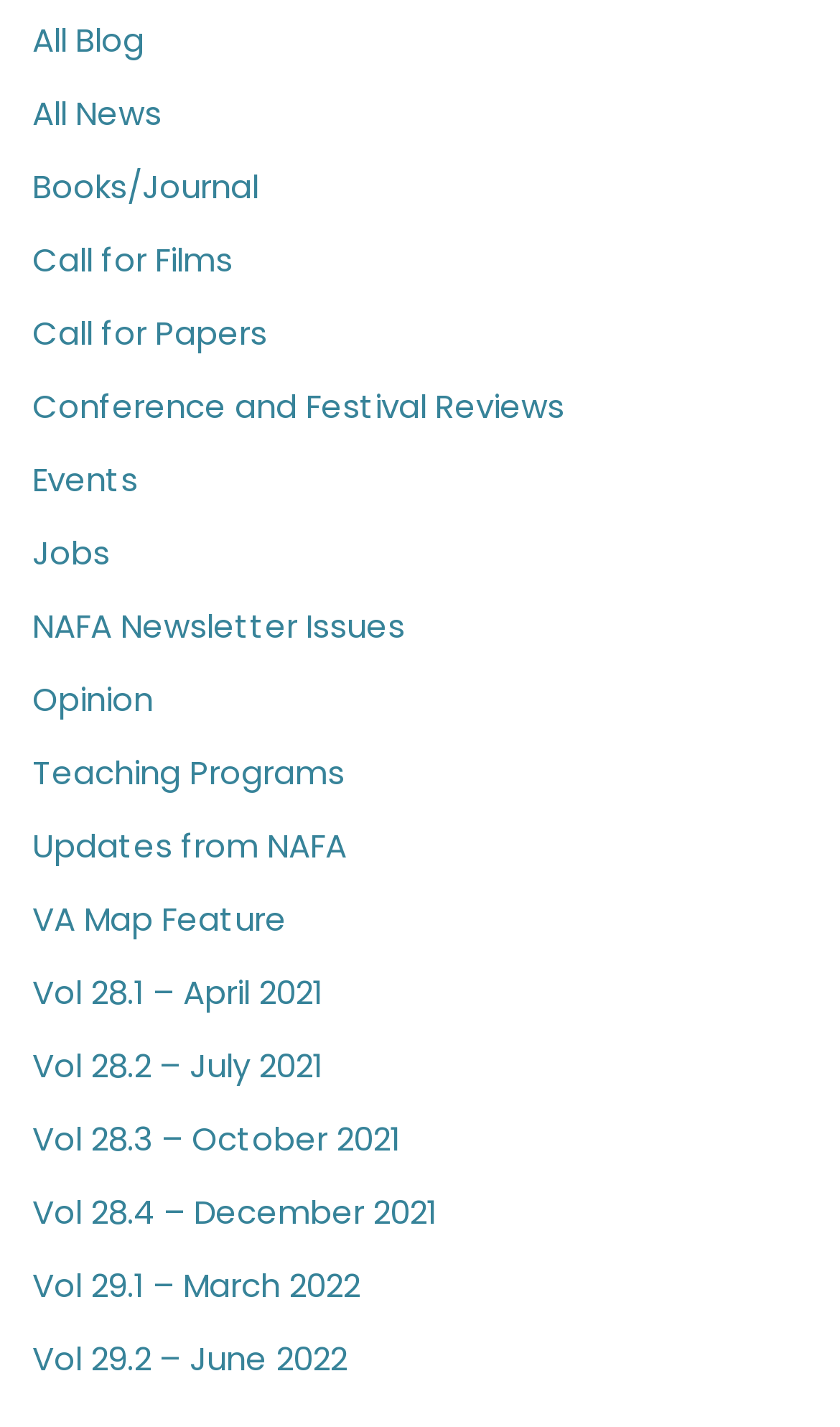Identify the bounding box coordinates of the clickable region to carry out the given instruction: "view all blog posts".

[0.038, 0.013, 0.172, 0.044]